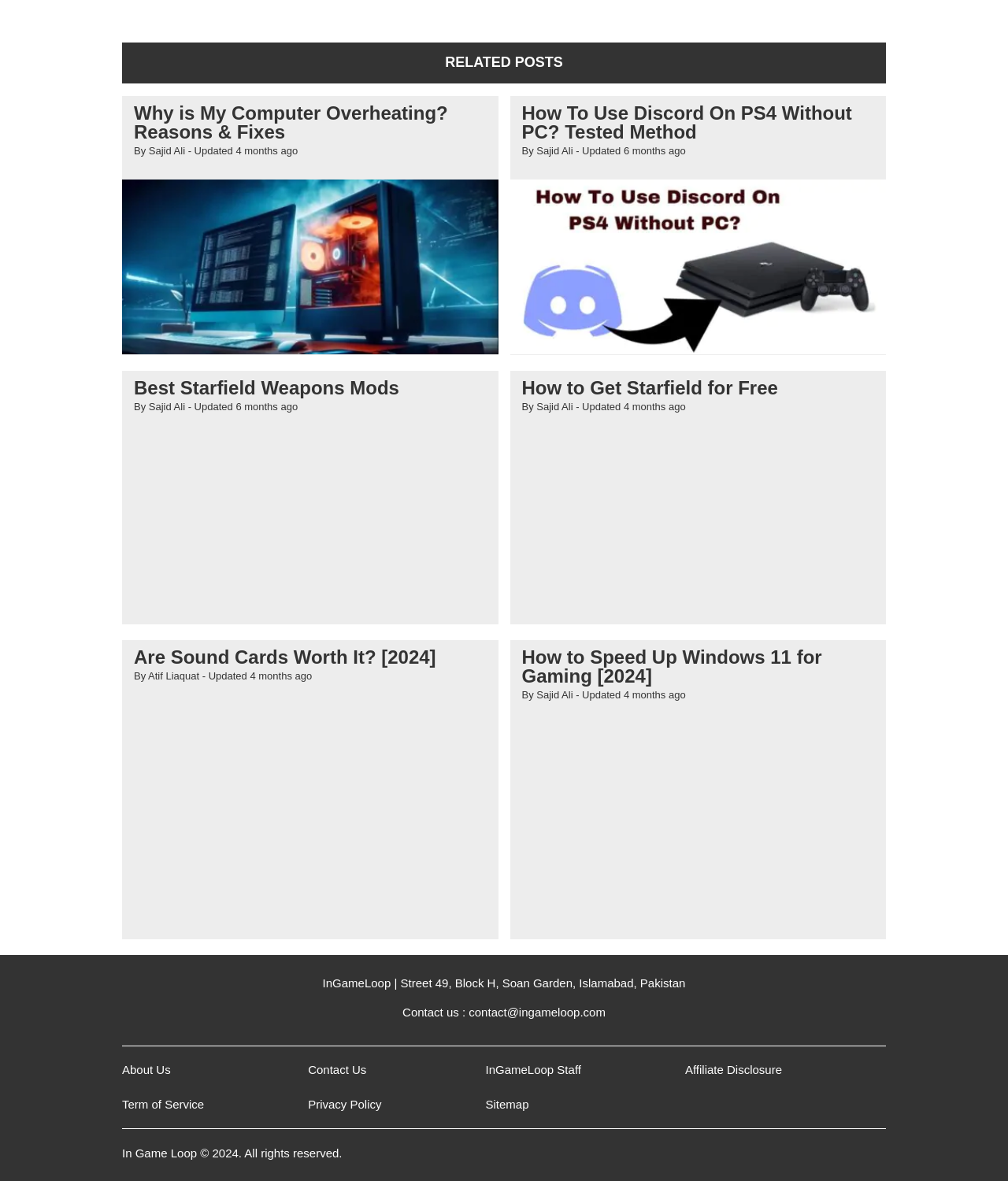Provide the bounding box coordinates of the HTML element described by the text: "Term of Service". The coordinates should be in the format [left, top, right, bottom] with values between 0 and 1.

[0.121, 0.93, 0.203, 0.941]